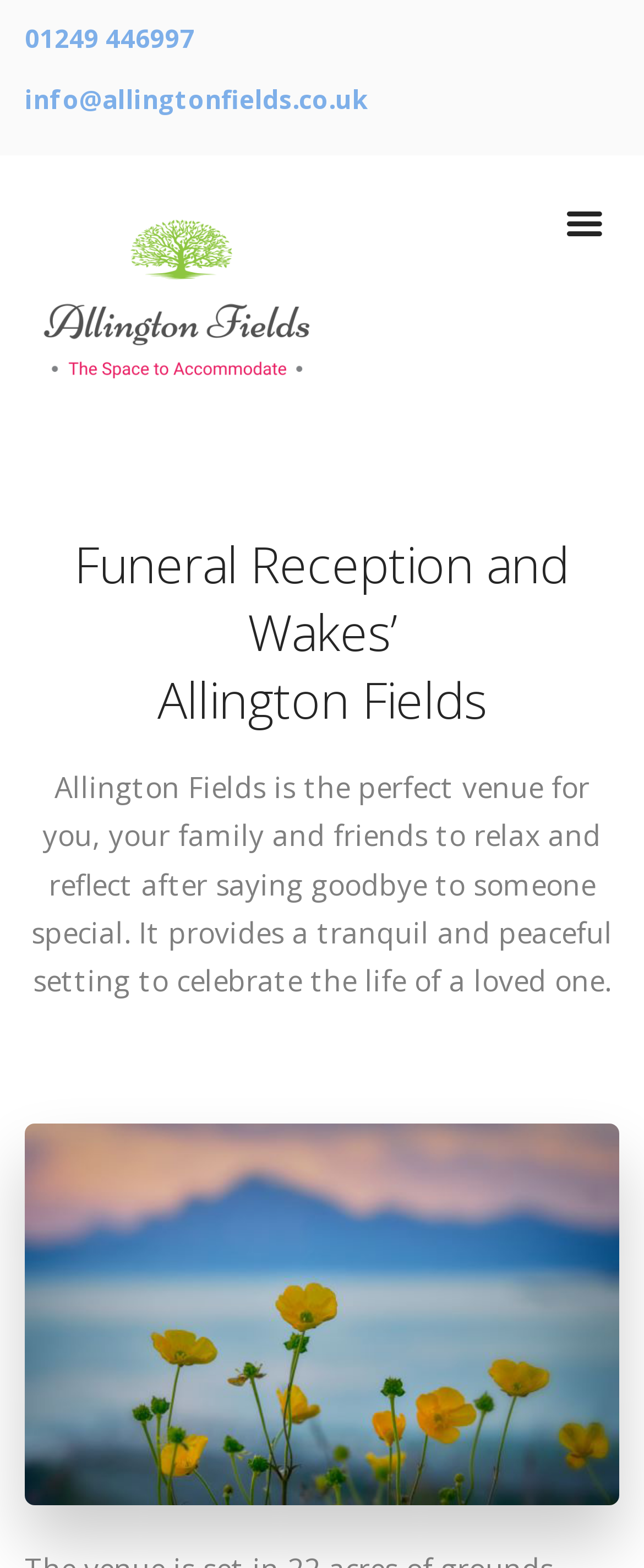Determine the main text heading of the webpage and provide its content.

Funeral Reception and Wakes’
Allington Fields